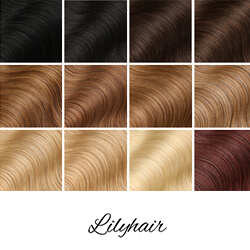What is the range of hair colors showcased in the image?
Please provide a comprehensive answer based on the contents of the image.

The image presents a visually appealing array of hair colors, ranging from deep black and rich brunettes to lighter hues like blonde and warm caramel tones, emphasizing the versatility of hair colors.